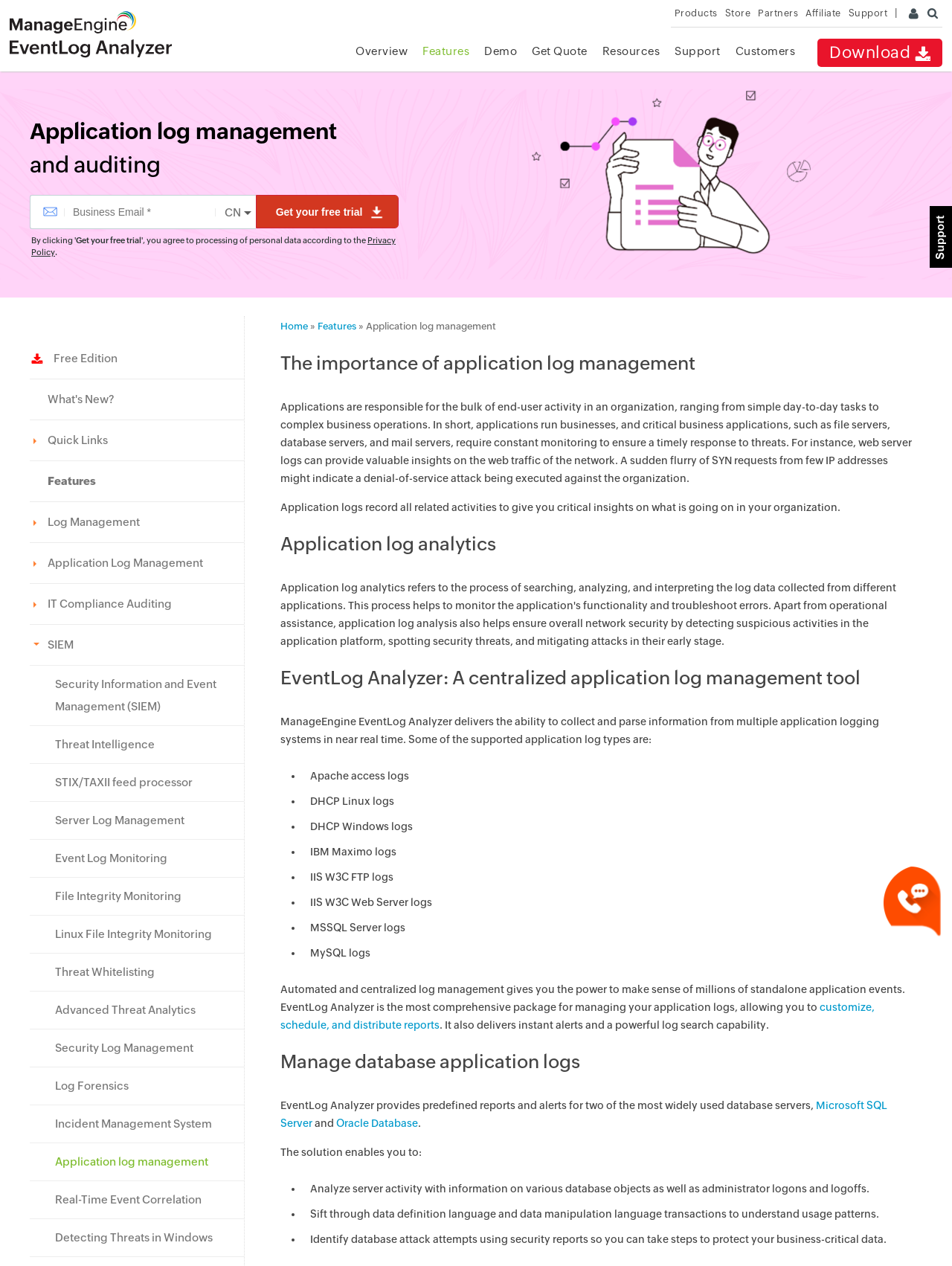Answer succinctly with a single word or phrase:
What is the text of the first link on the webpage?

ManageEngine - Enterprise IT Management